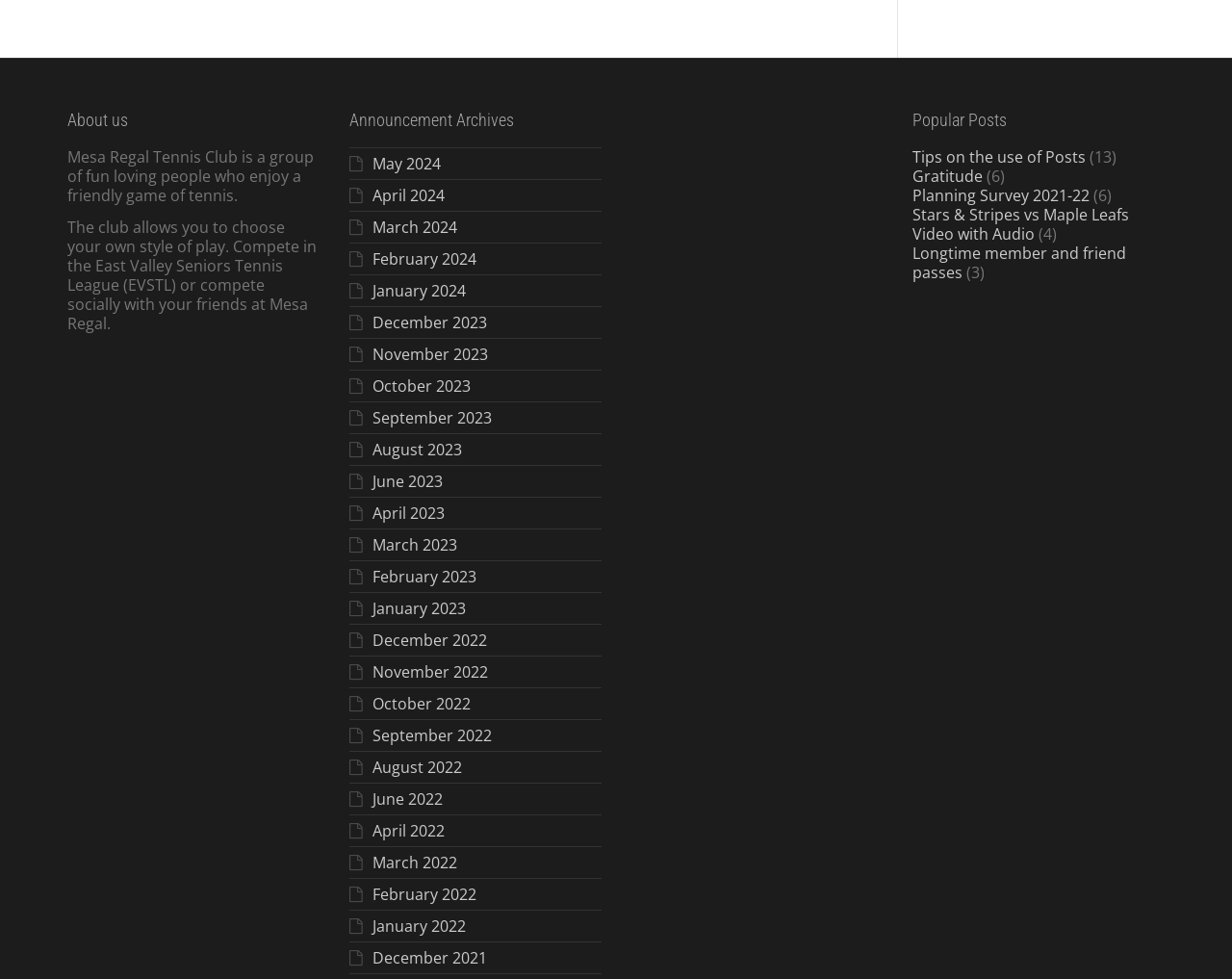Give a concise answer using only one word or phrase for this question:
What is the topic of the post with 6 views?

Gratitude